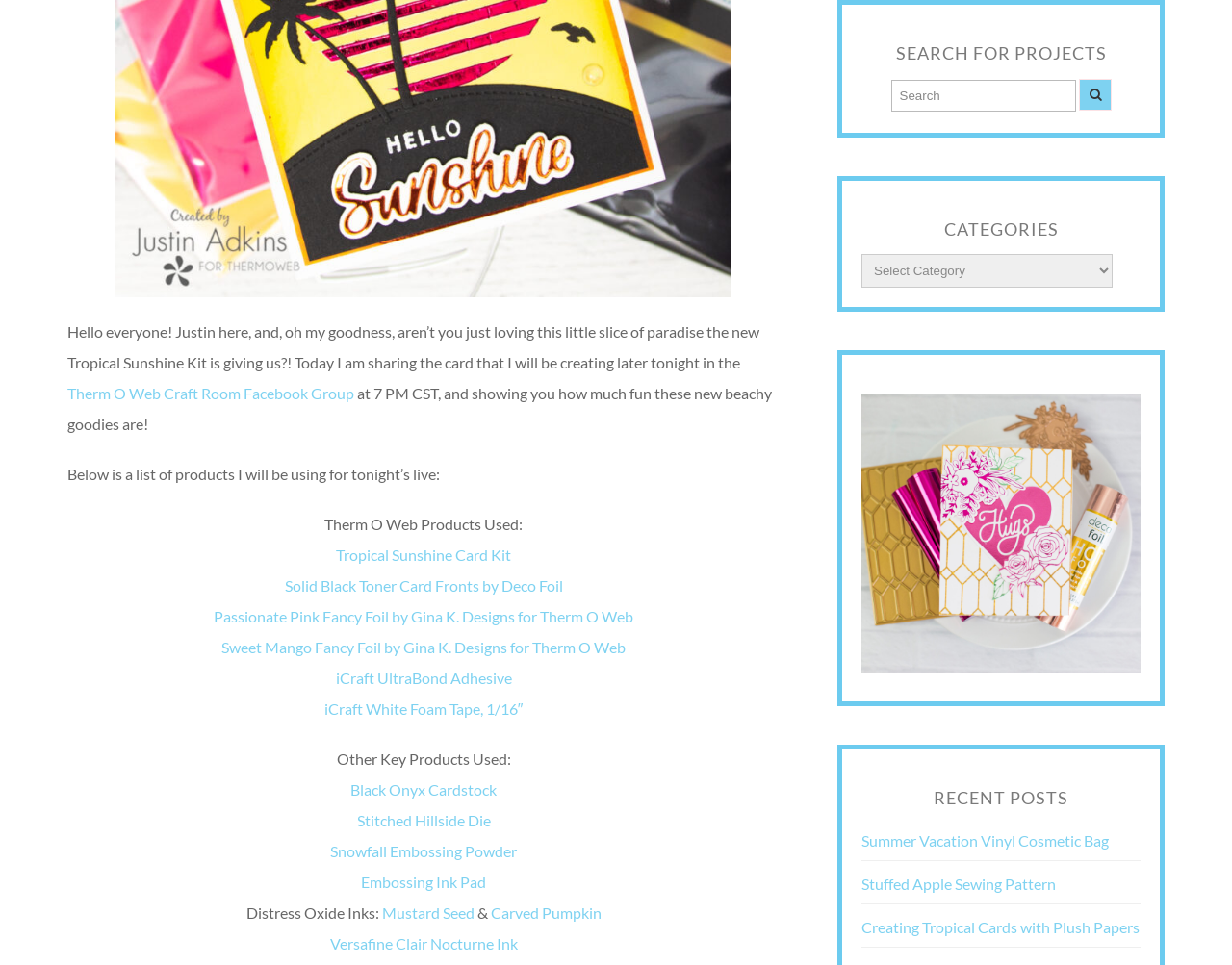What is the name of the Facebook group mentioned?
Kindly answer the question with as much detail as you can.

The link 'Therm O Web Craft Room Facebook Group' is mentioned in the text, which indicates that this is the name of the Facebook group.